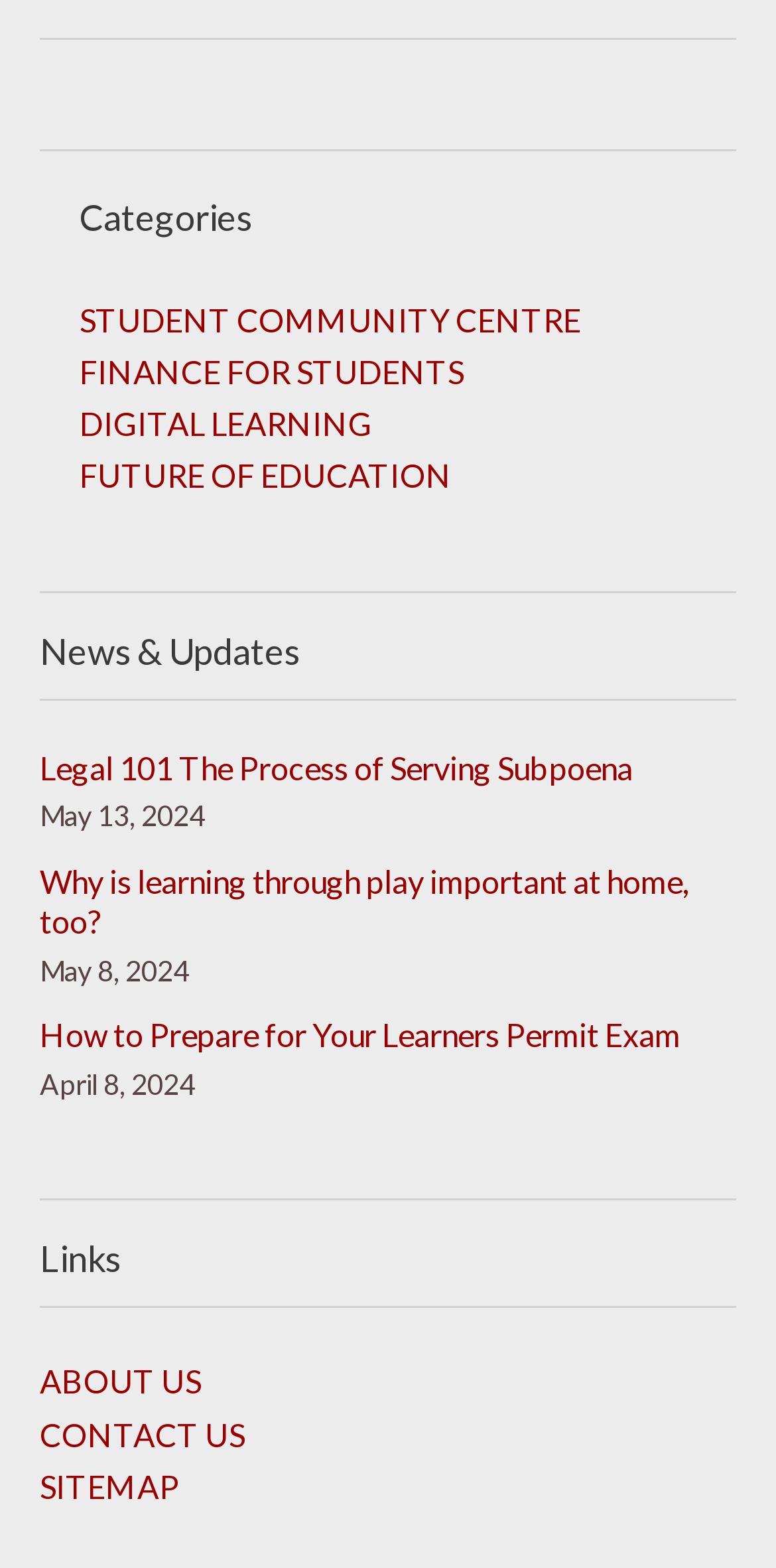How many categories are listed?
Look at the image and respond with a one-word or short phrase answer.

5